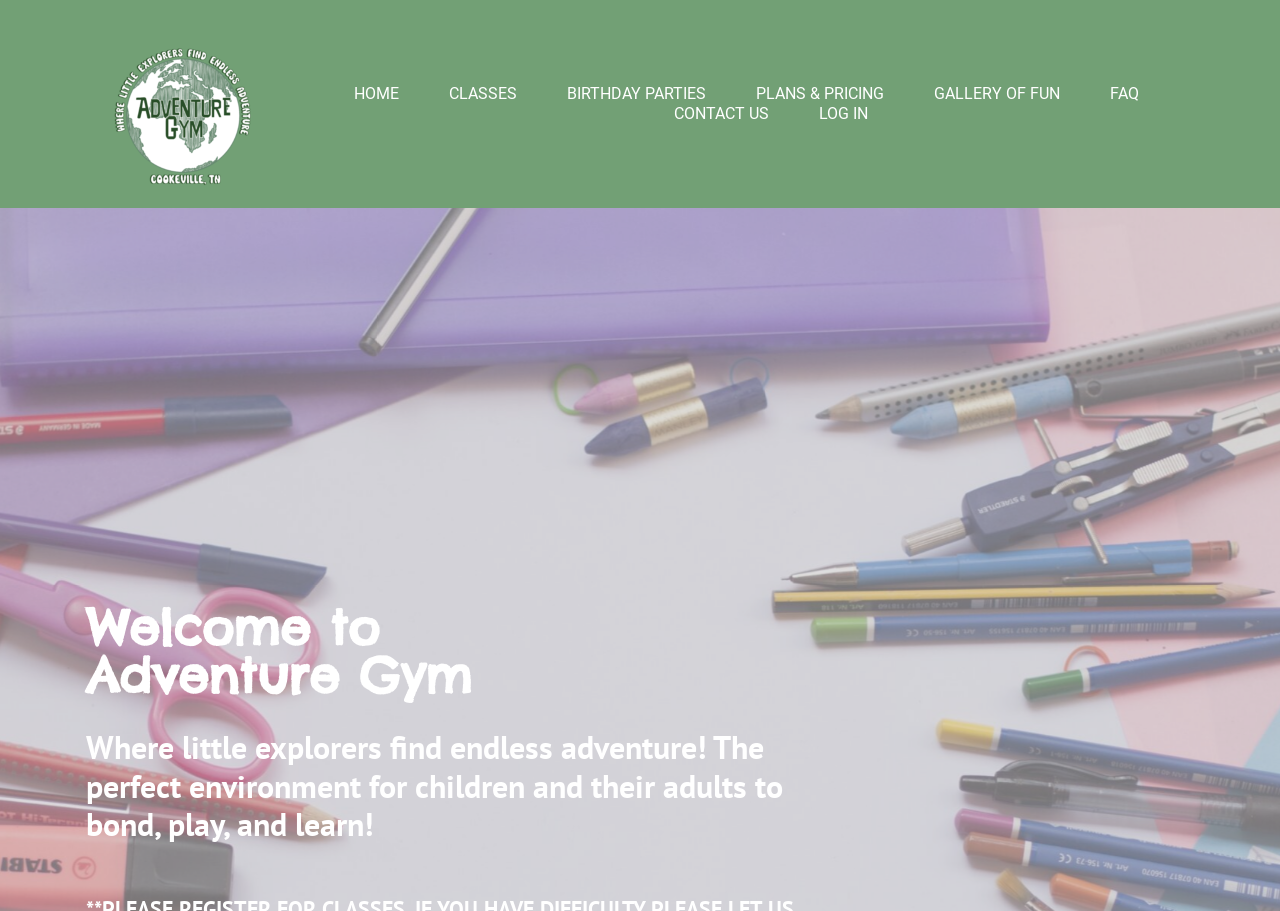Give a concise answer of one word or phrase to the question: 
What is the purpose of the environment?

bond, play, and learn